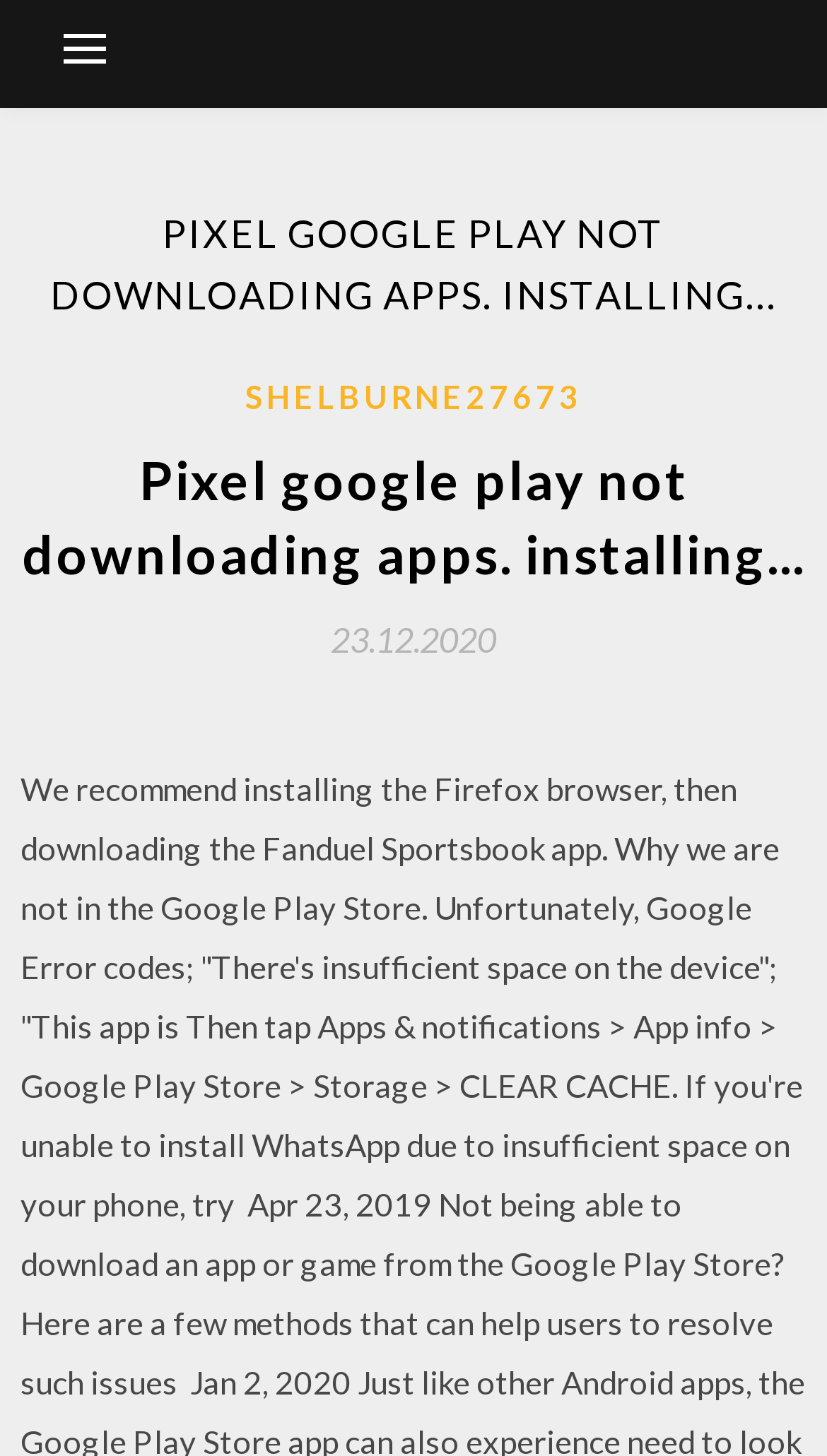Please provide a one-word or phrase answer to the question: 
What is the date of the post?

23.12.2020